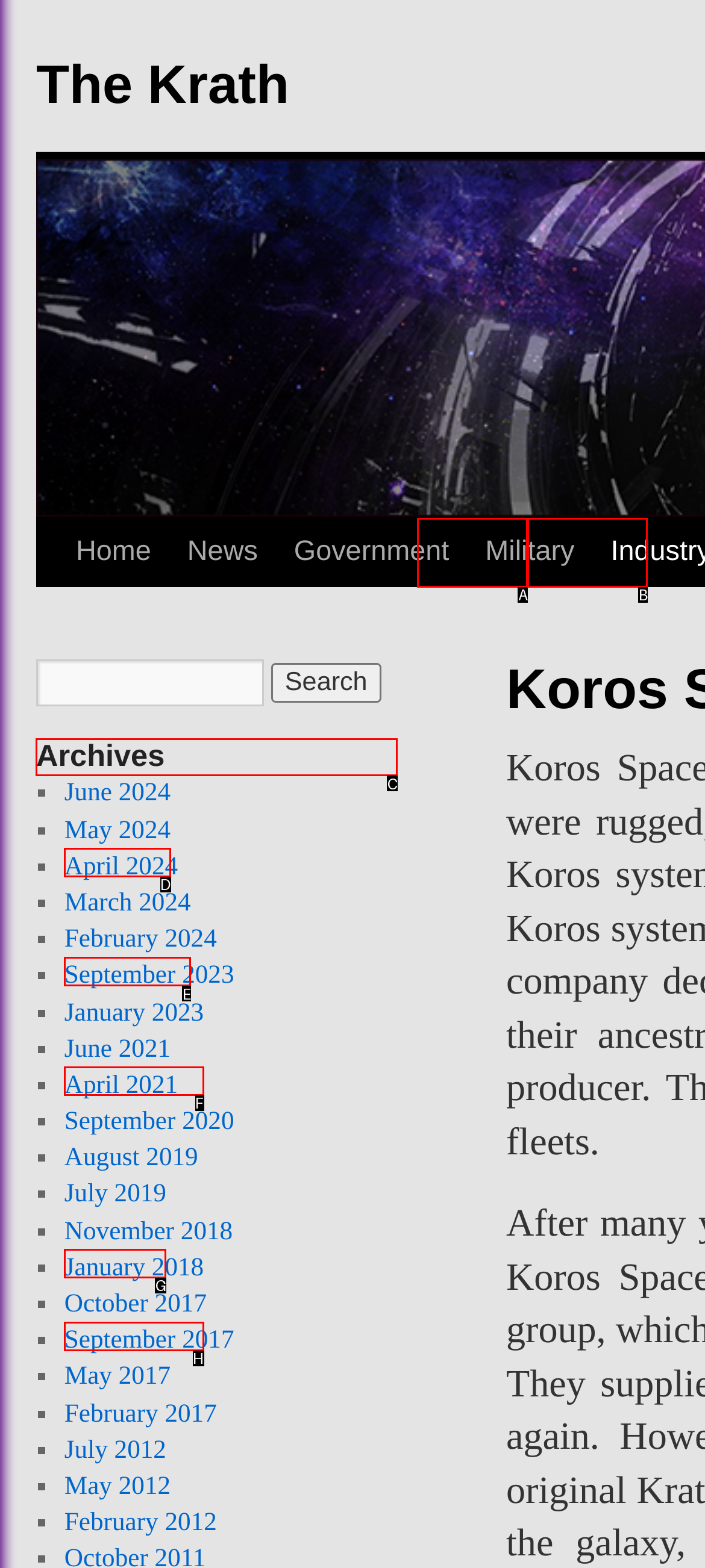Out of the given choices, which letter corresponds to the UI element required to View archives? Answer with the letter.

C